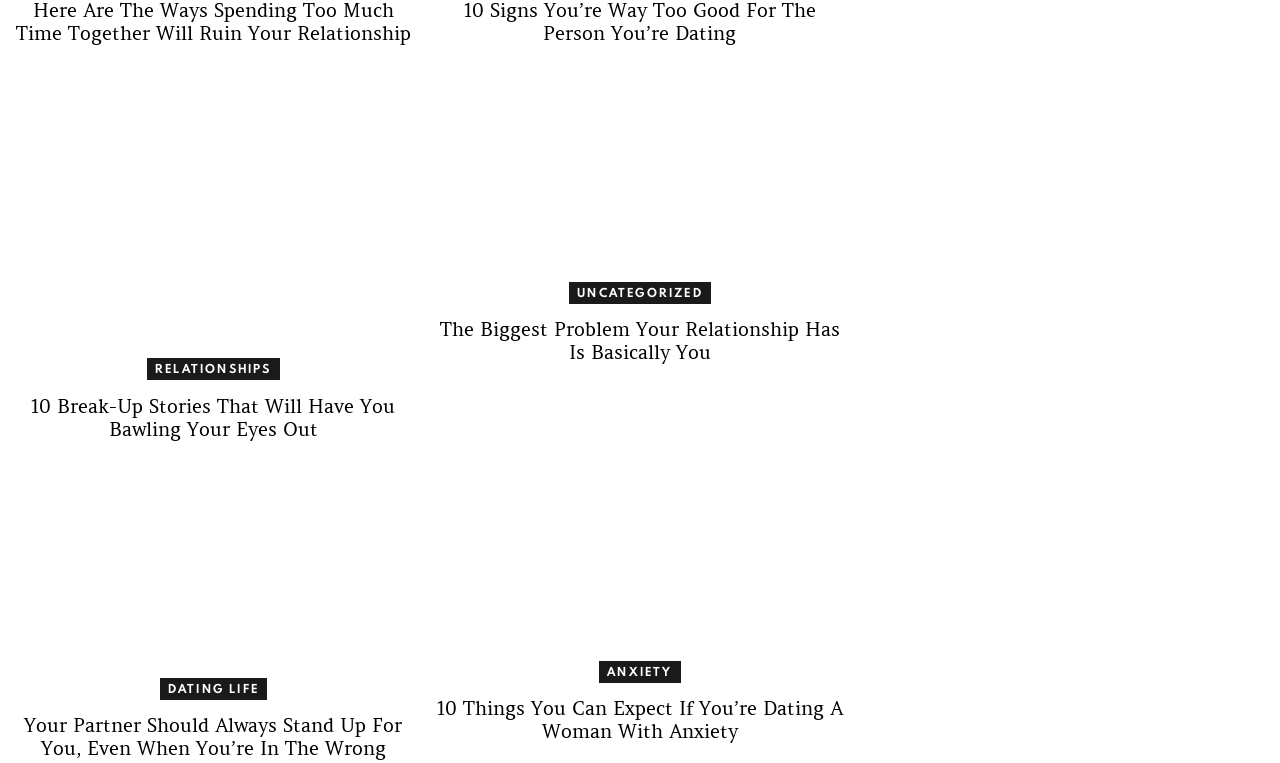Pinpoint the bounding box coordinates of the clickable element needed to complete the instruction: "Read the article about break-up stories". The coordinates should be provided as four float numbers between 0 and 1: [left, top, right, bottom].

[0.008, 0.499, 0.326, 0.578]